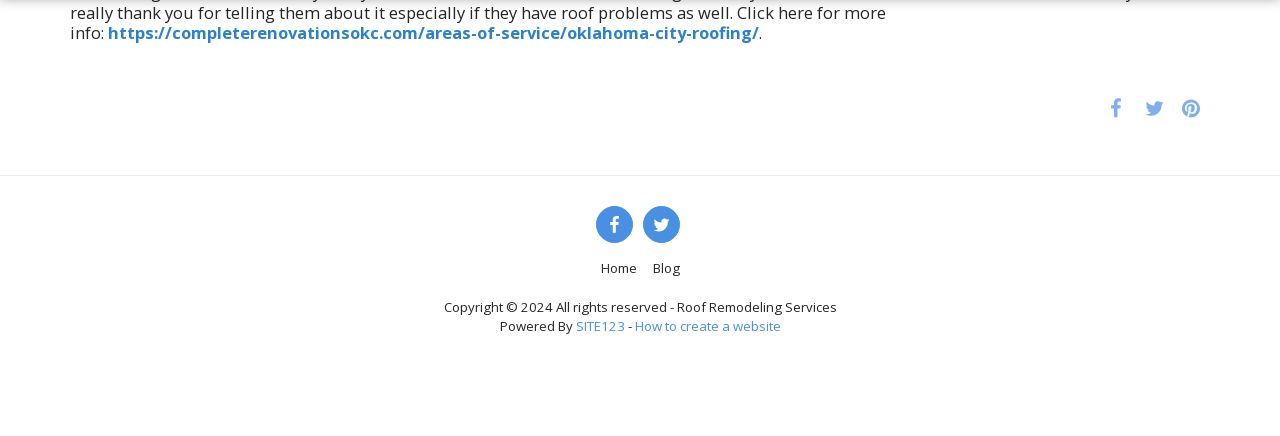Using the elements shown in the image, answer the question comprehensively: What is the theme of the webpage?

The answer can be found by looking at the static text at the bottom of the webpage, which states 'Roof Remodeling Services', indicating that the theme of the webpage is related to roof remodeling services.